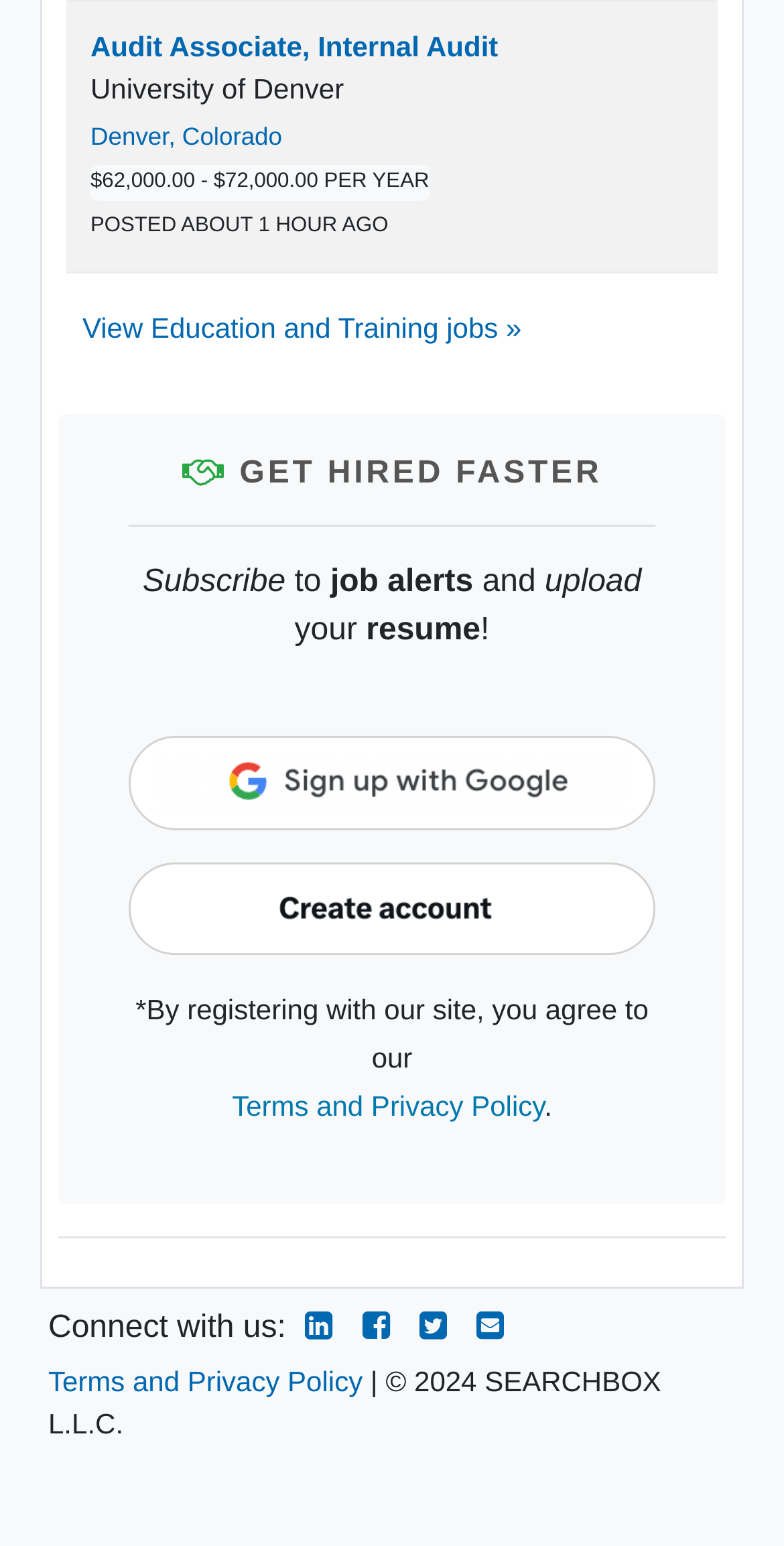Please determine the bounding box coordinates of the section I need to click to accomplish this instruction: "View job details".

[0.115, 0.02, 0.635, 0.04]